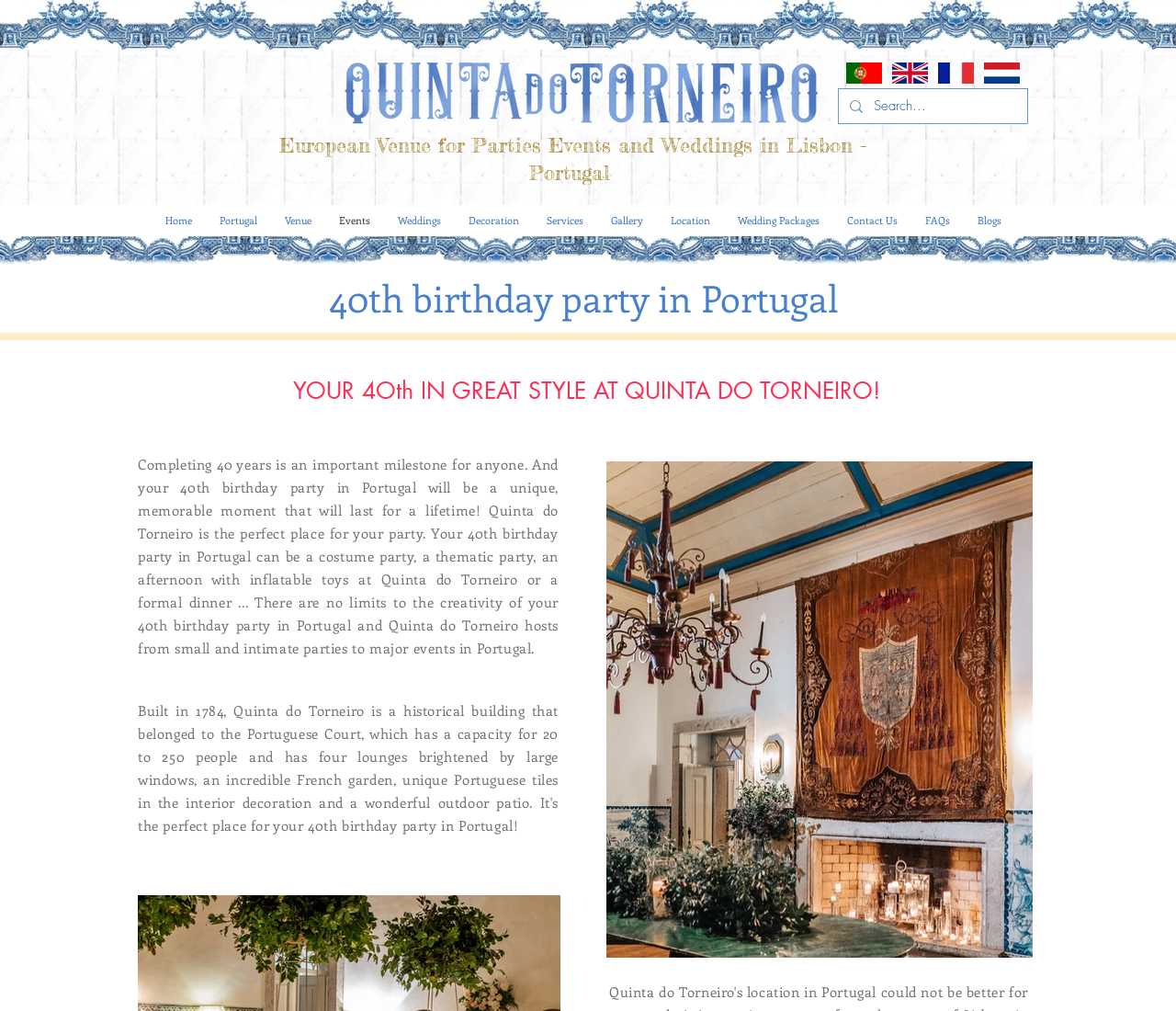What is the significance of completing 40 years?
Using the image as a reference, give a one-word or short phrase answer.

An important milestone